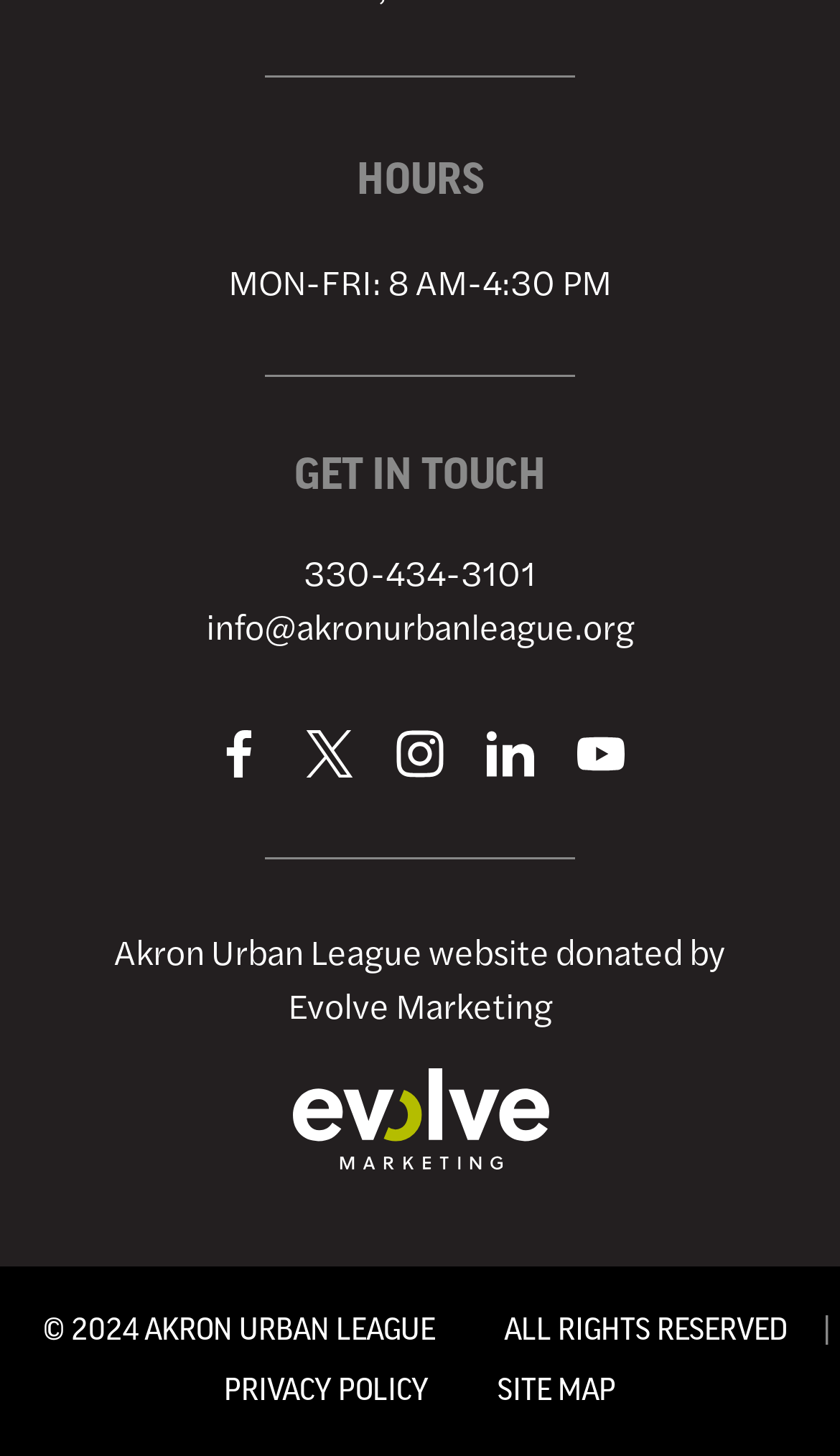Provide the bounding box coordinates of the HTML element described by the text: "Site Map".

[0.551, 0.945, 0.774, 0.966]